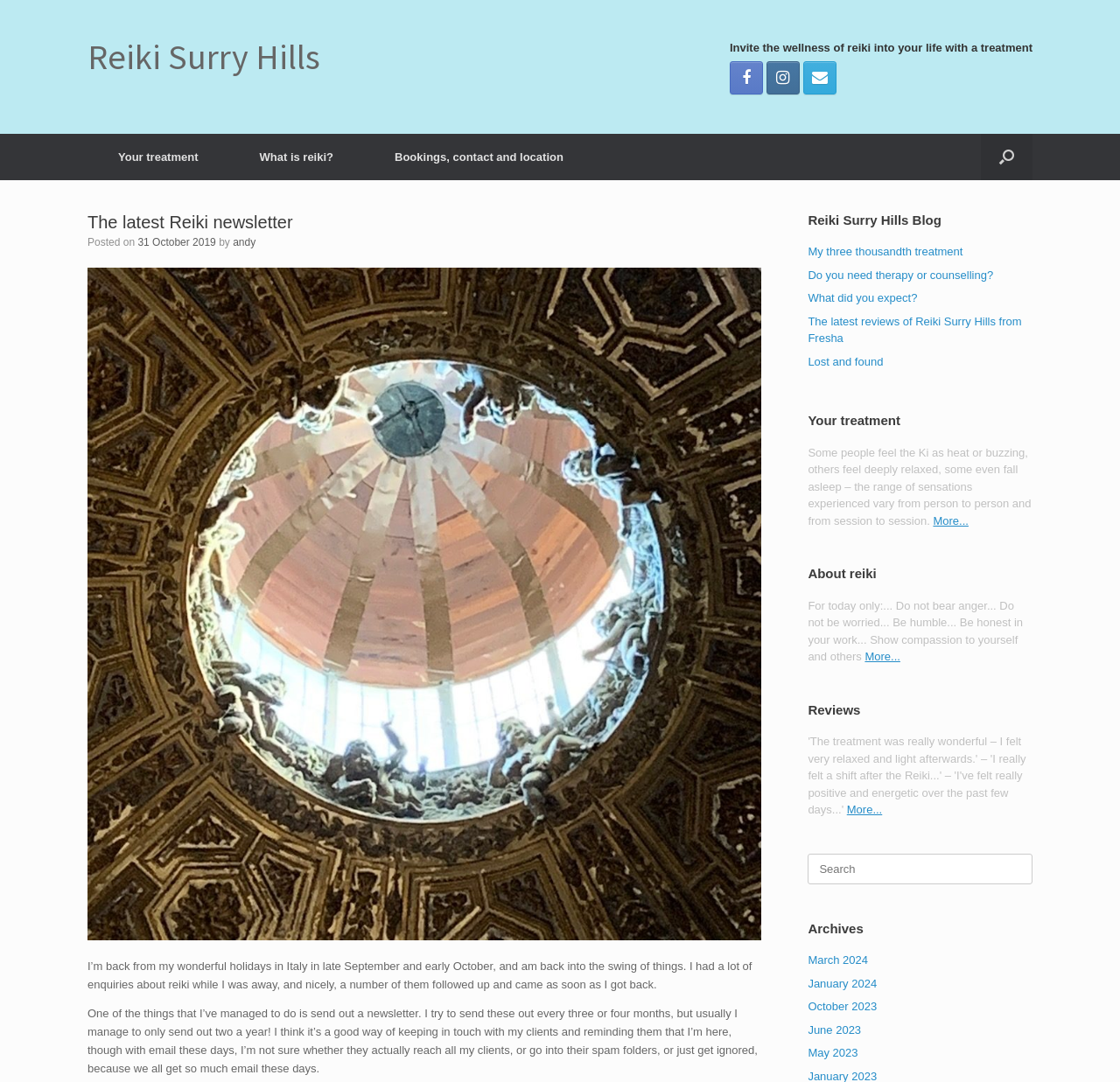What is the author's tone in the newsletter?
Look at the image and provide a detailed response to the question.

The author's tone in the newsletter is informal and conversational, as evidenced by the use of first-person pronouns and casual language. The author also shares personal experiences and thoughts, which creates a sense of familiarity and friendliness.